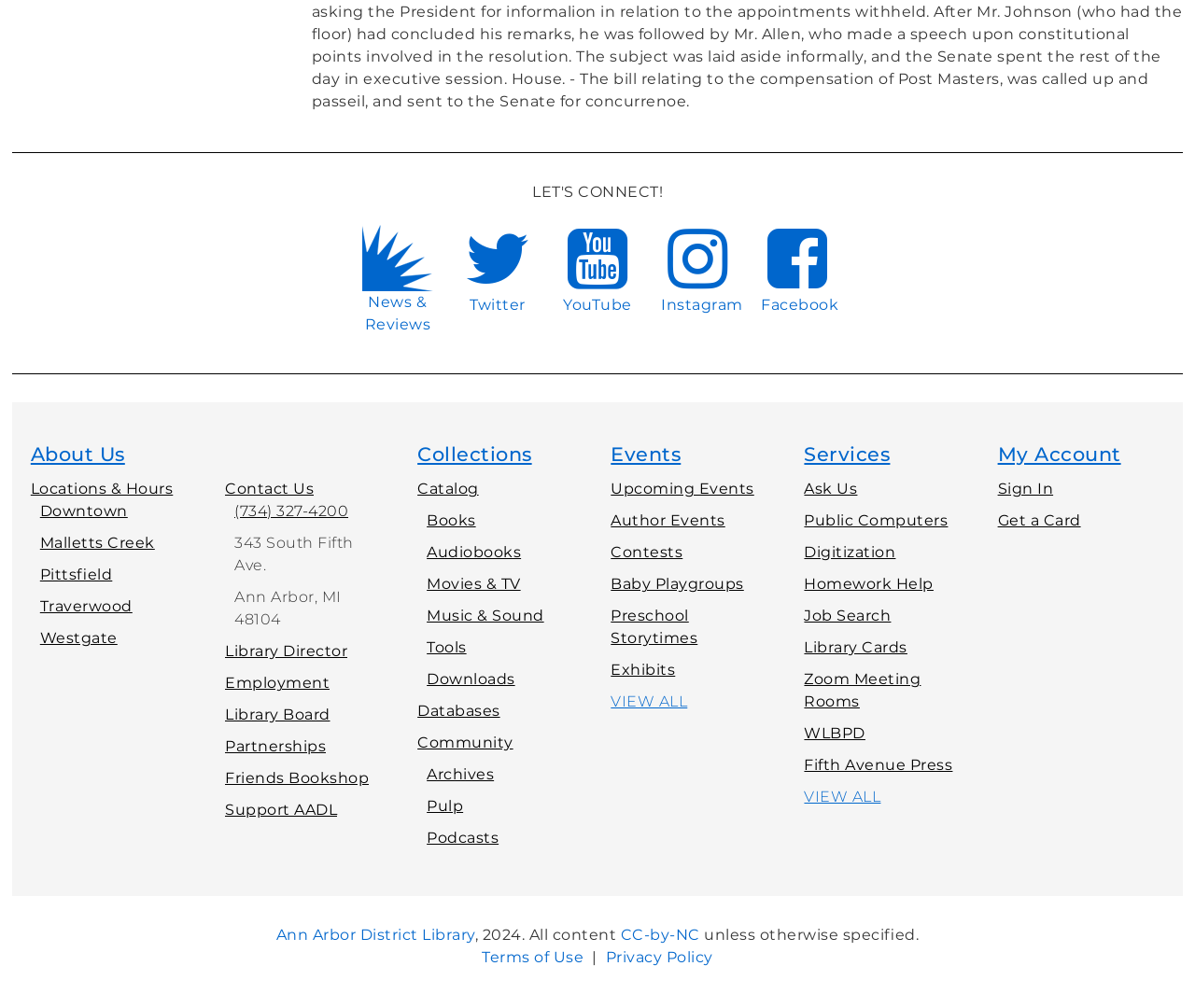Find the bounding box coordinates of the clickable element required to execute the following instruction: "View upcoming events". Provide the coordinates as four float numbers between 0 and 1, i.e., [left, top, right, bottom].

[0.511, 0.476, 0.631, 0.494]